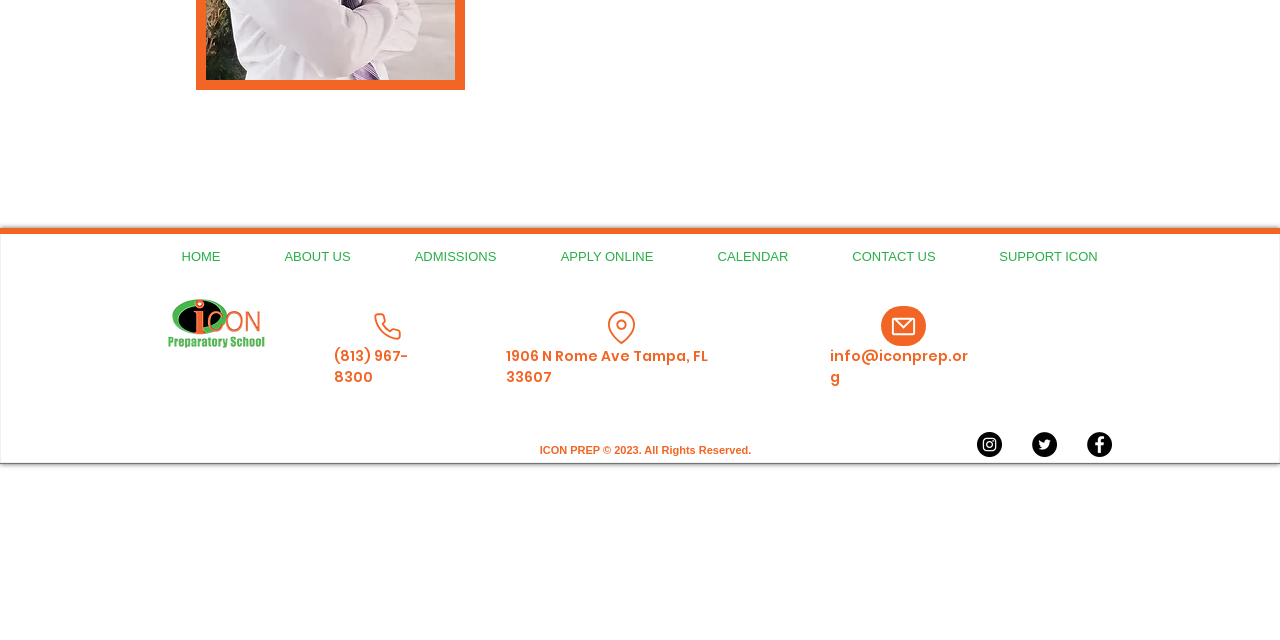Locate the UI element that matches the description my DMG MORI Customer Portal in the webpage screenshot. Return the bounding box coordinates in the format (top-left x, top-left y, bottom-right x, bottom-right y), with values ranging from 0 to 1.

None